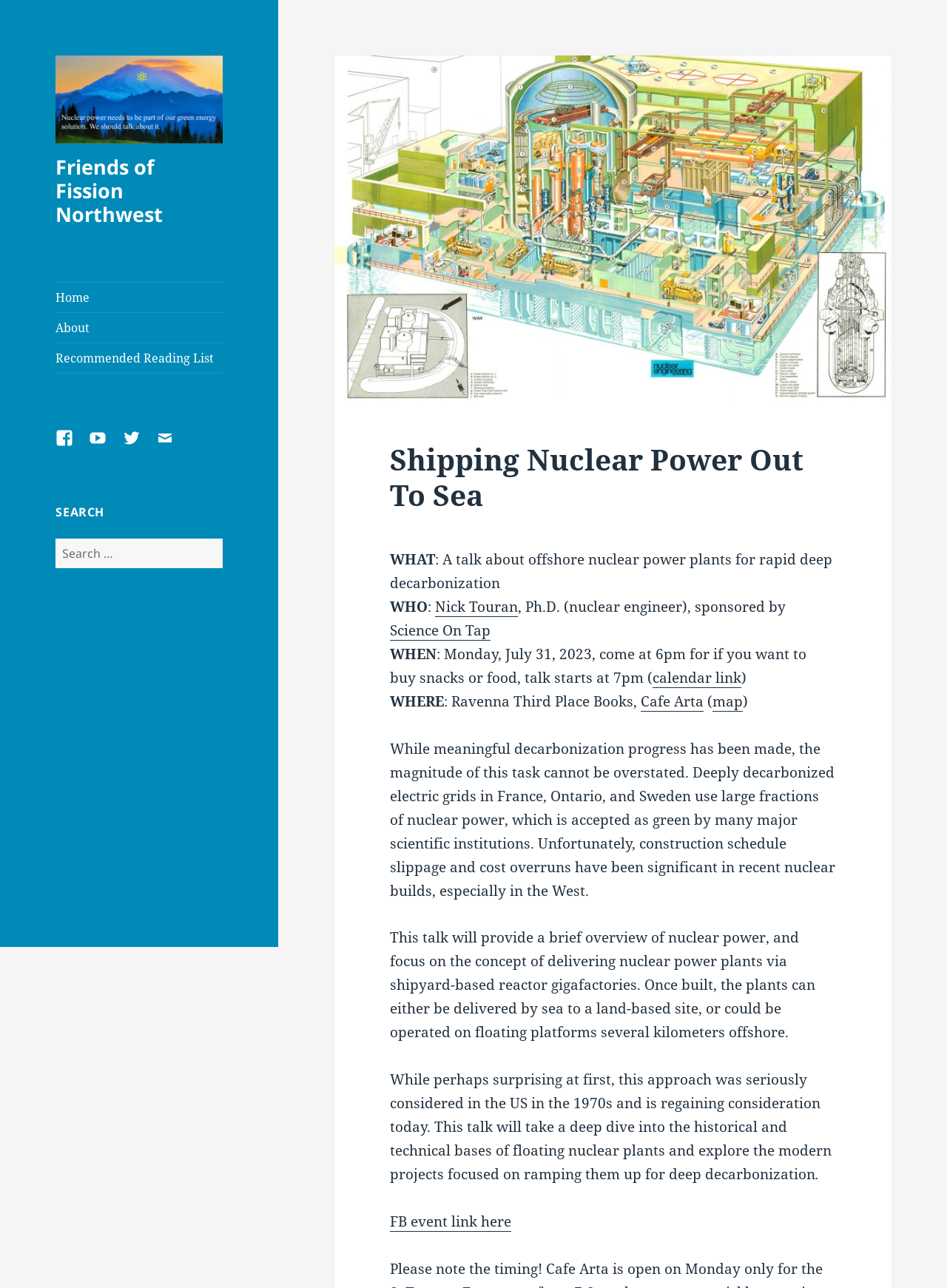When is the talk scheduled?
Look at the screenshot and respond with a single word or phrase.

Monday, July 31, 2023